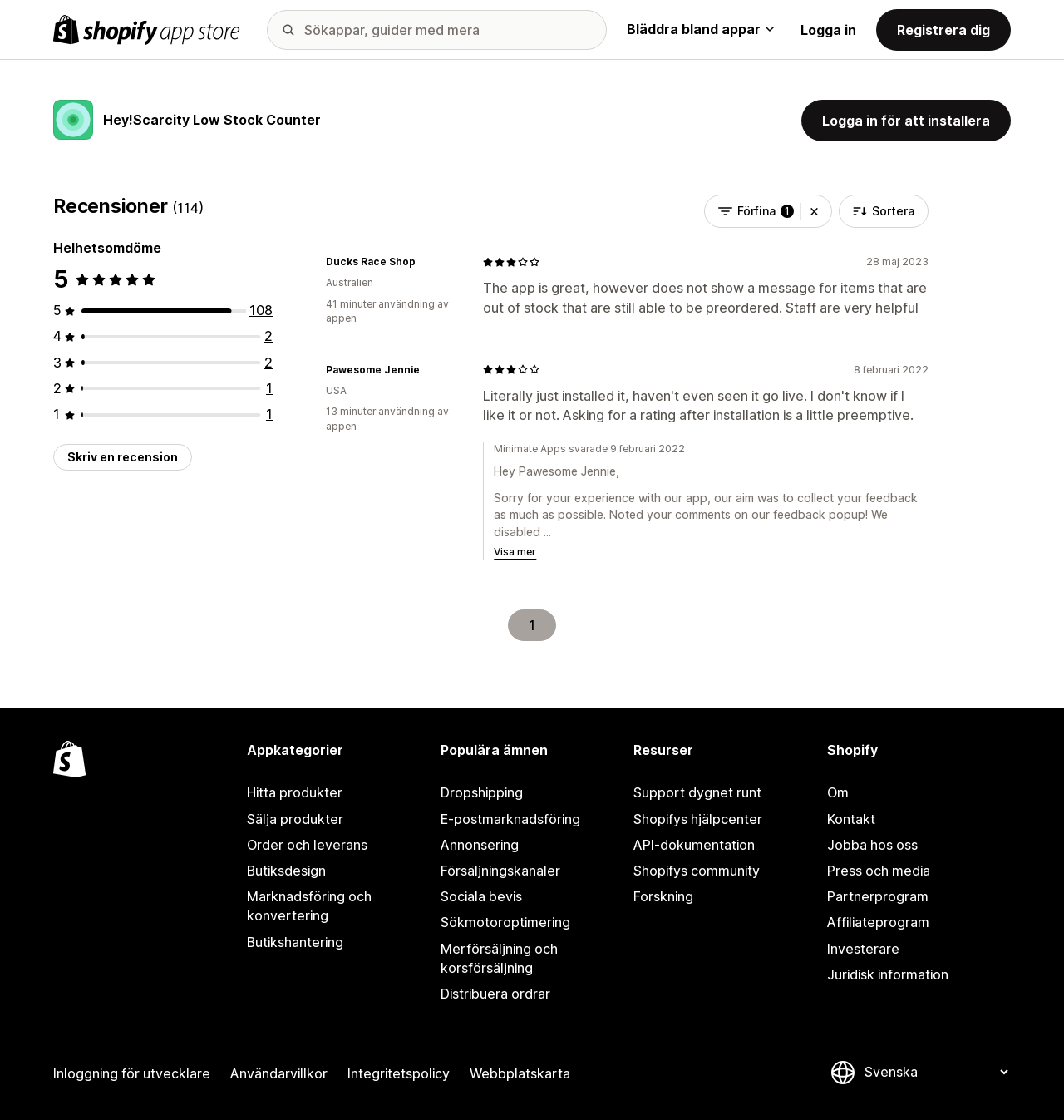Locate the UI element described by Investerare in the provided webpage screenshot. Return the bounding box coordinates in the format (top-left x, top-left y, bottom-right x, bottom-right y), ensuring all values are between 0 and 1.

[0.777, 0.836, 0.95, 0.859]